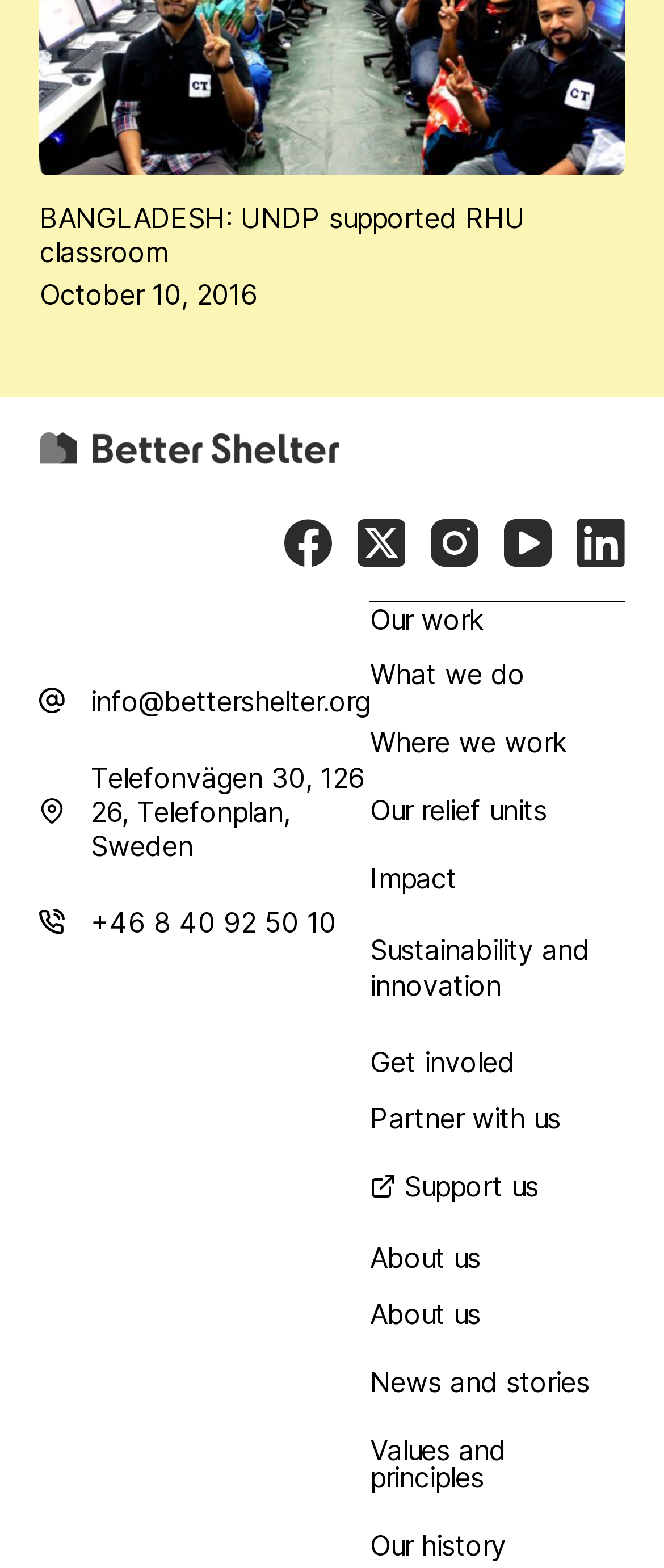What is the address of the organization?
Based on the image, answer the question with as much detail as possible.

The address of the organization can be found in the middle section of the webpage, below the social media links. It is written as 'Telefonvägen 30, 126 26, Telefonplan, Sweden'.